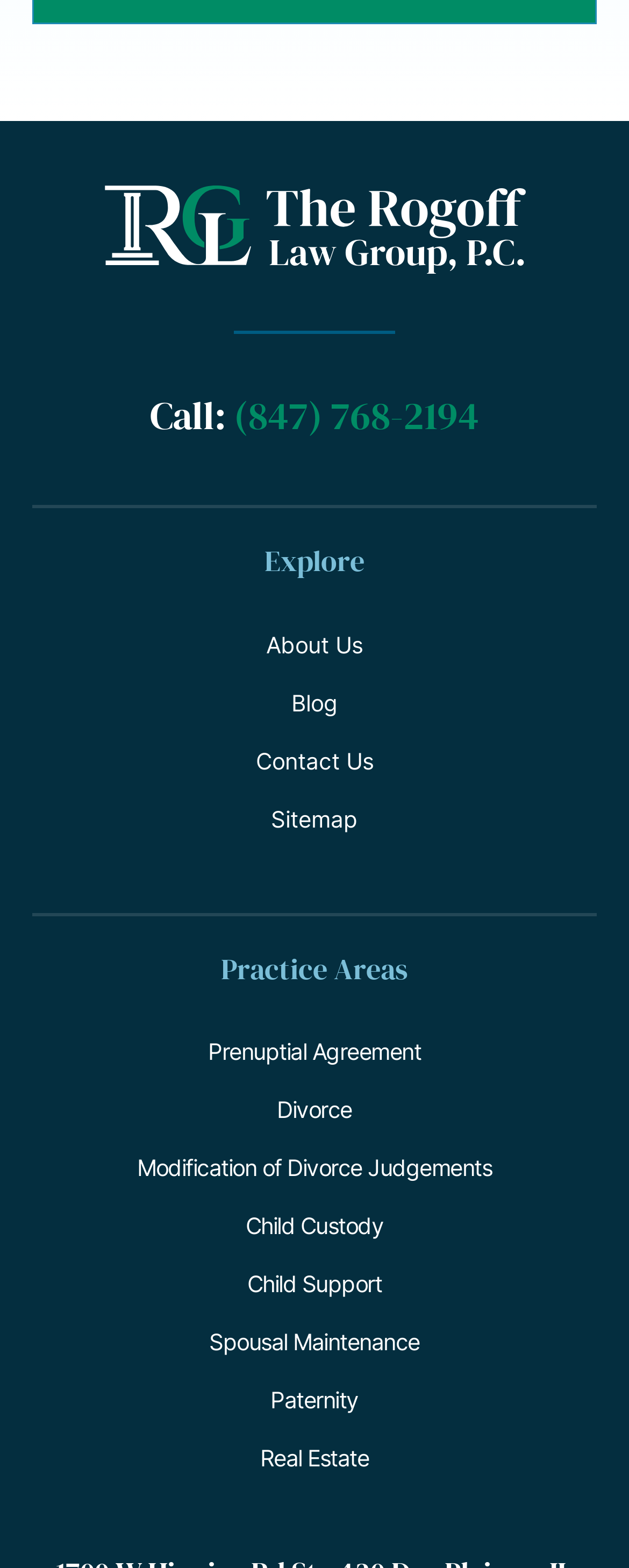Please locate the bounding box coordinates for the element that should be clicked to achieve the following instruction: "Click the 'Call: (847) 768-2194' link". Ensure the coordinates are given as four float numbers between 0 and 1, i.e., [left, top, right, bottom].

[0.238, 0.248, 0.762, 0.282]